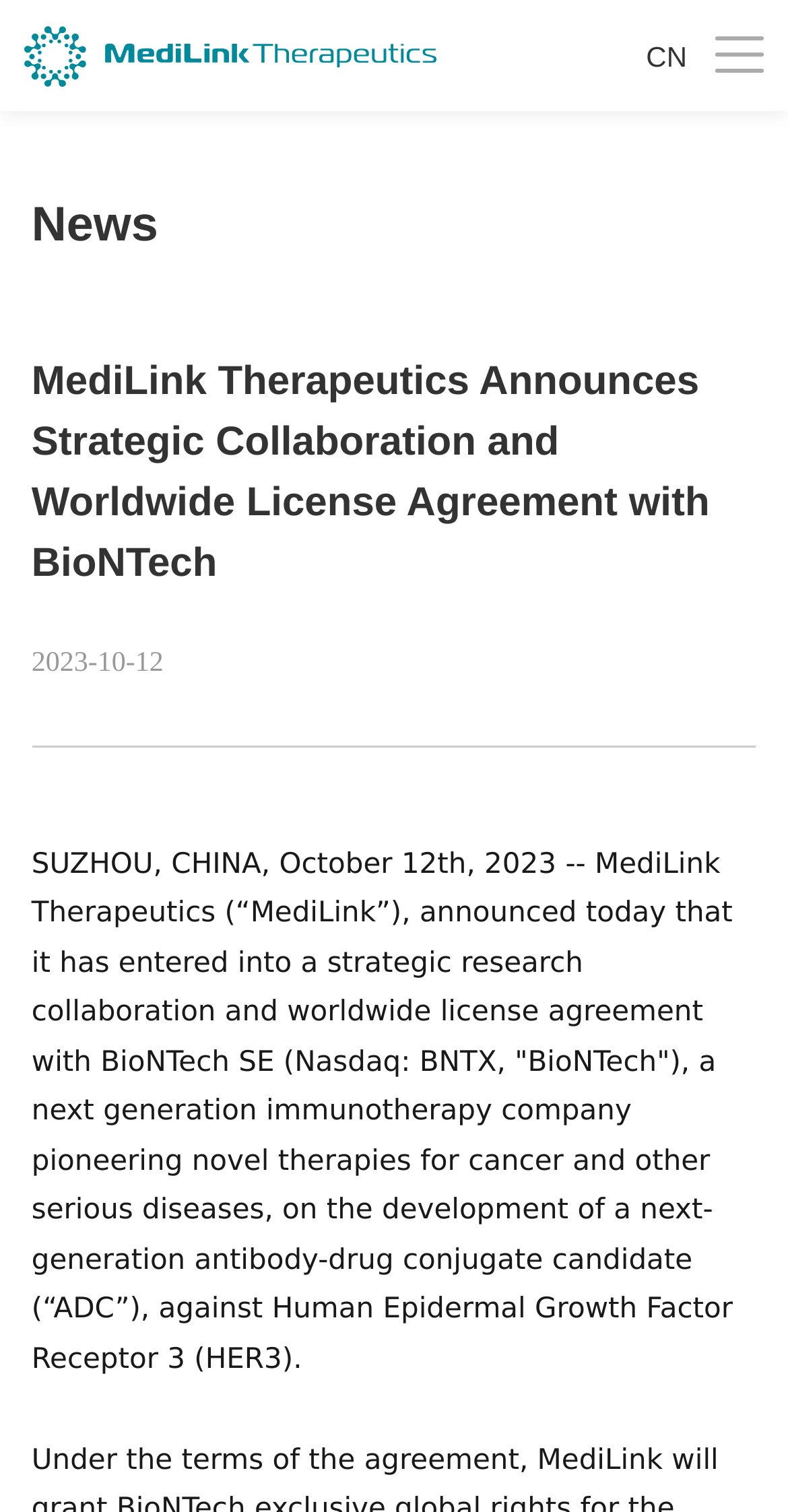Analyze the image and give a detailed response to the question:
What is the date of the latest news?

I found the latest news section on the webpage, which has a heading 'MediLink Therapeutics Announces Strategic Collaboration and Worldwide License Agreement with BioNTech'. Below this heading, I found a static text element with the date '2023-10-12', which I assume is the date of the latest news.